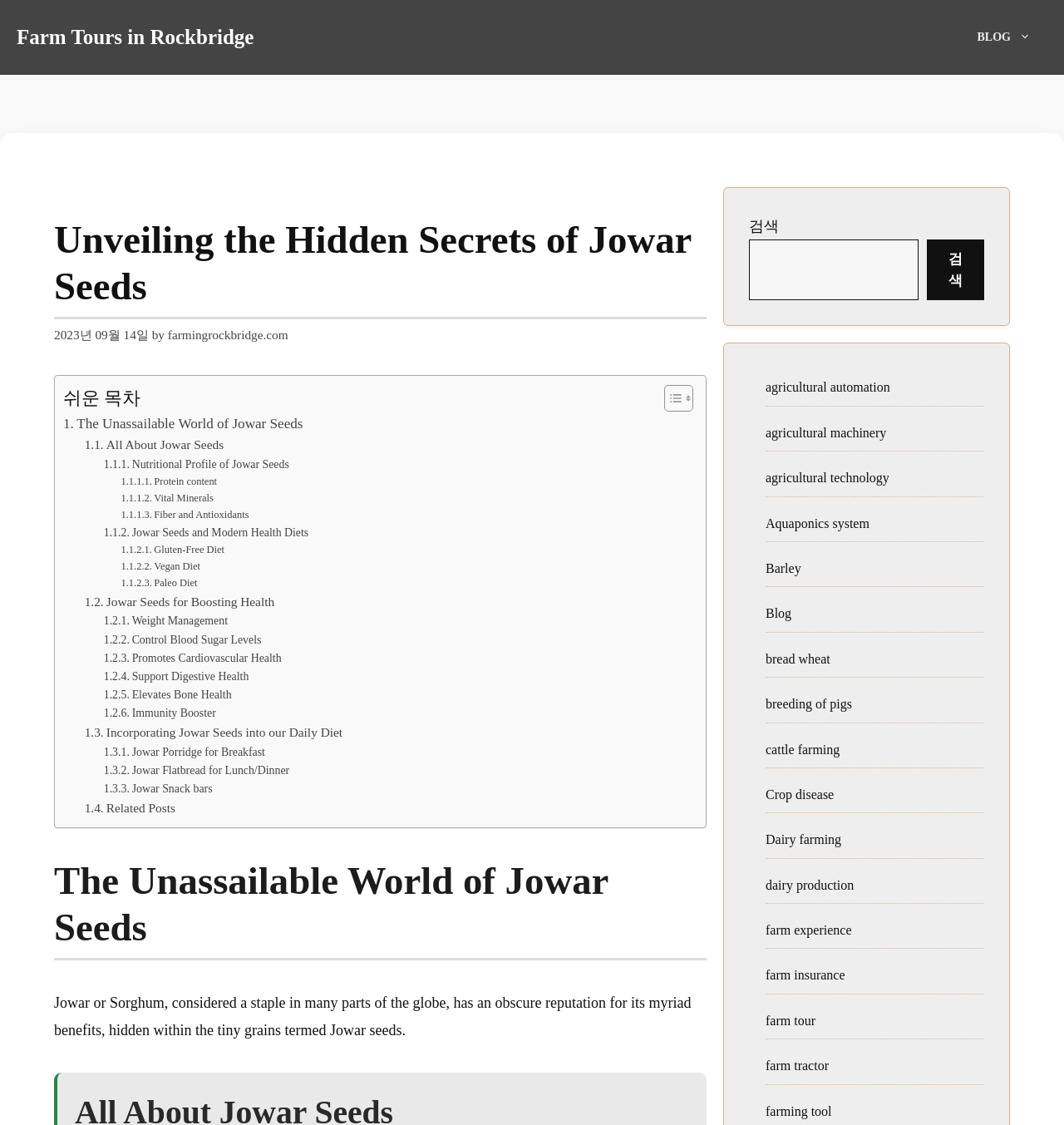Please mark the clickable region by giving the bounding box coordinates needed to complete this instruction: "Click on the 'BLOG' link".

[0.903, 0.026, 0.984, 0.041]